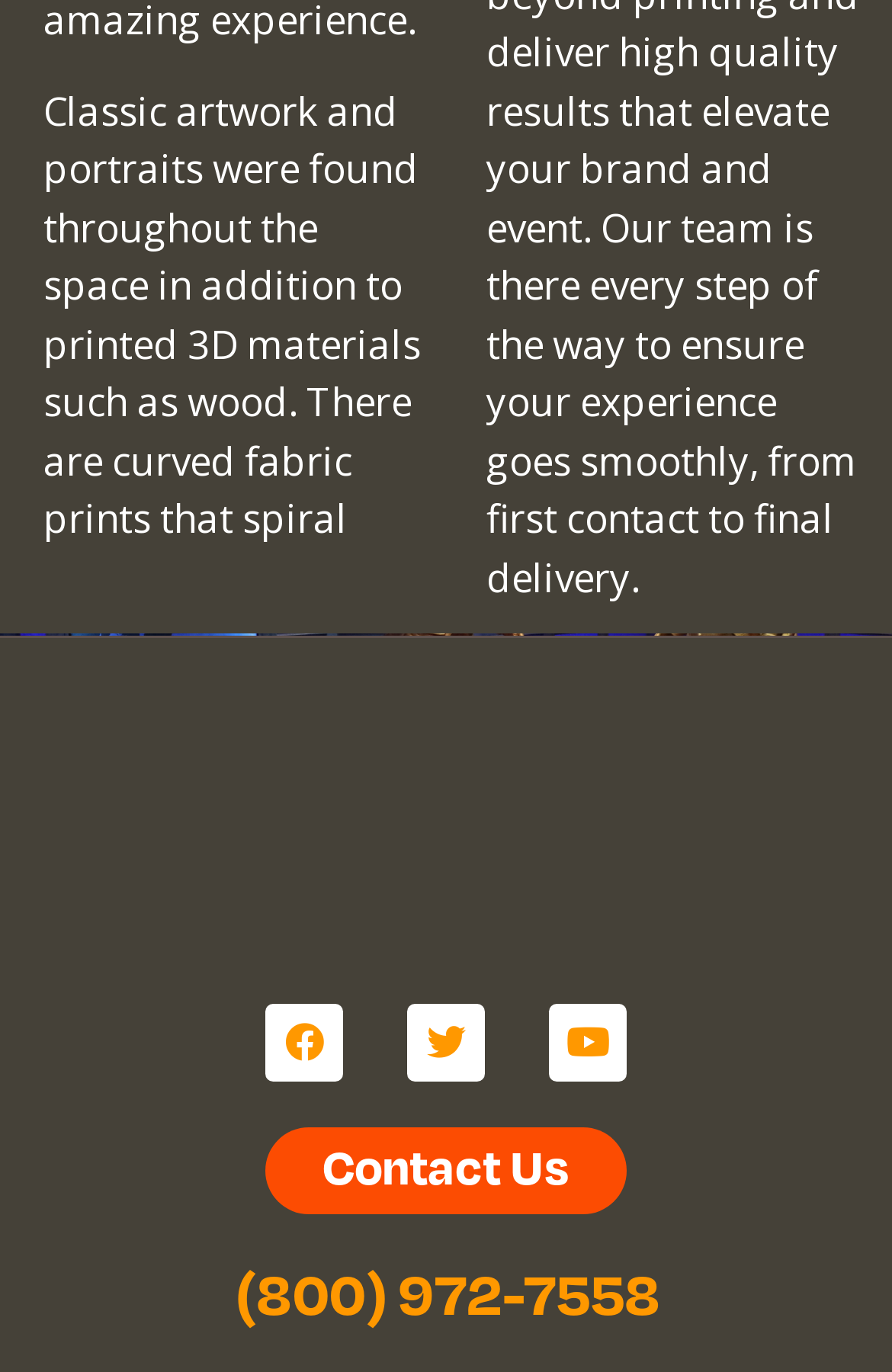Provide the bounding box for the UI element matching this description: "Facebook".

[0.297, 0.731, 0.385, 0.788]